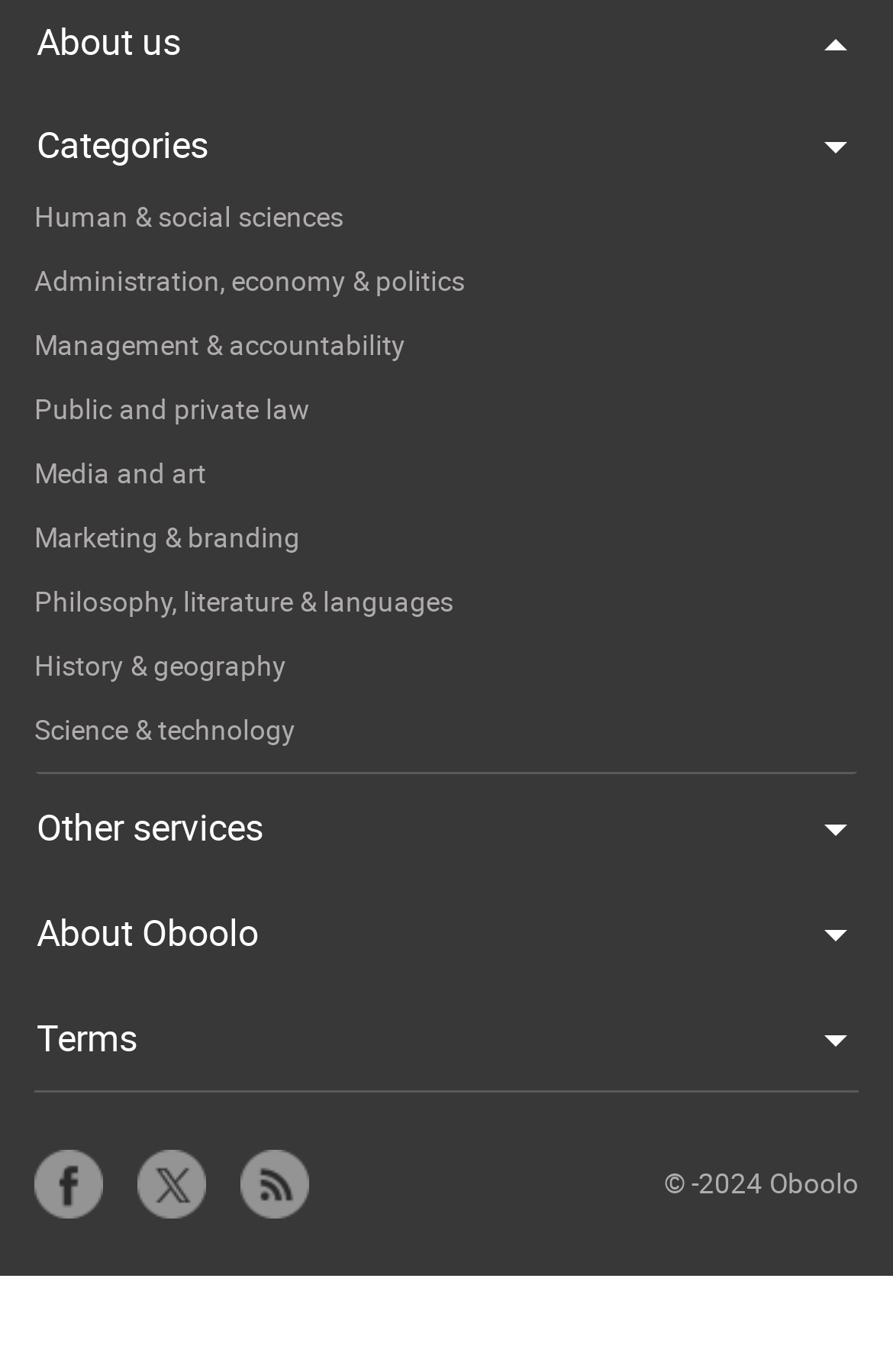What is the last service listed?
Using the image, provide a concise answer in one word or a short phrase.

Terms